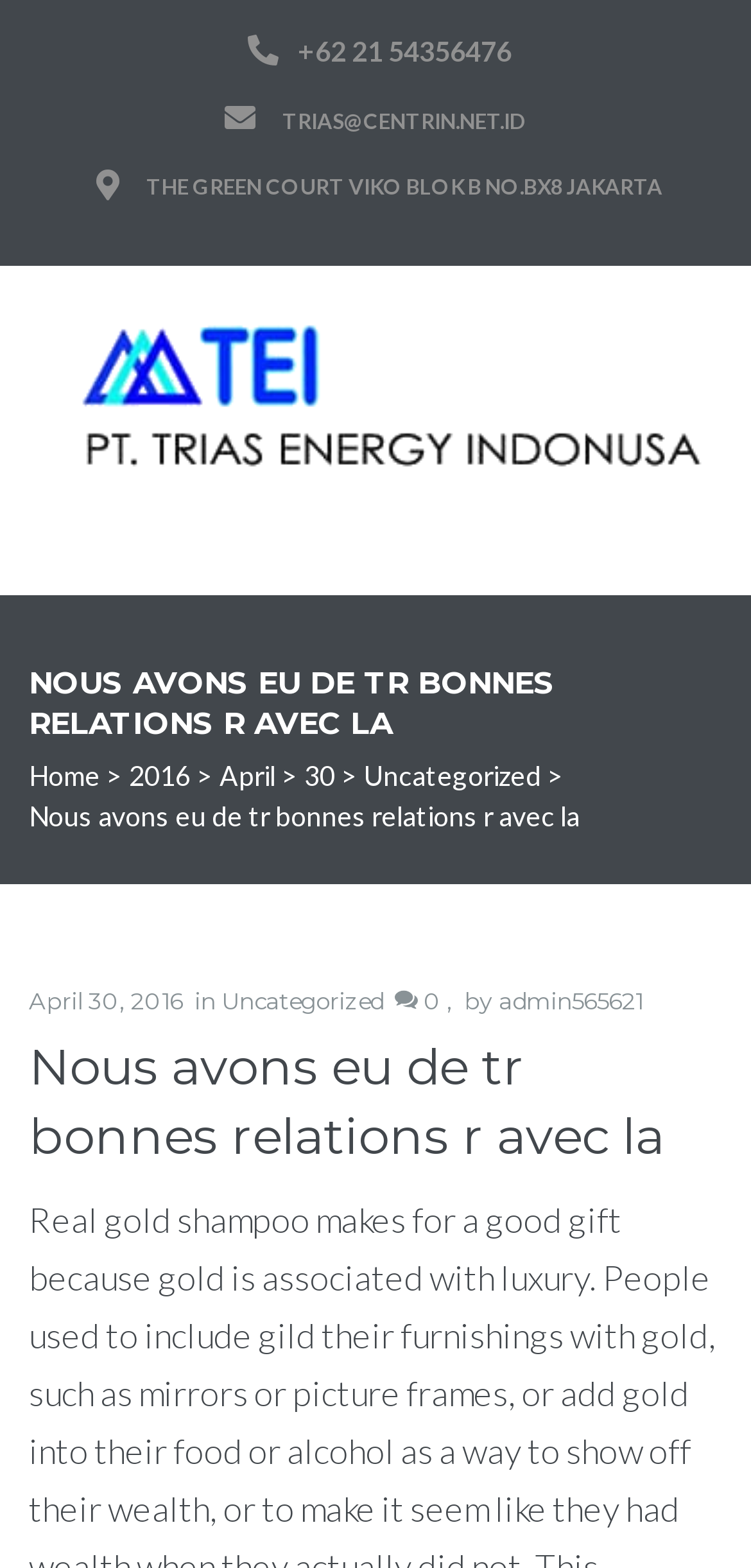Please find the bounding box coordinates of the element that needs to be clicked to perform the following instruction: "Visit Trias Energy Indonusa website". The bounding box coordinates should be four float numbers between 0 and 1, represented as [left, top, right, bottom].

[0.071, 0.188, 0.968, 0.317]